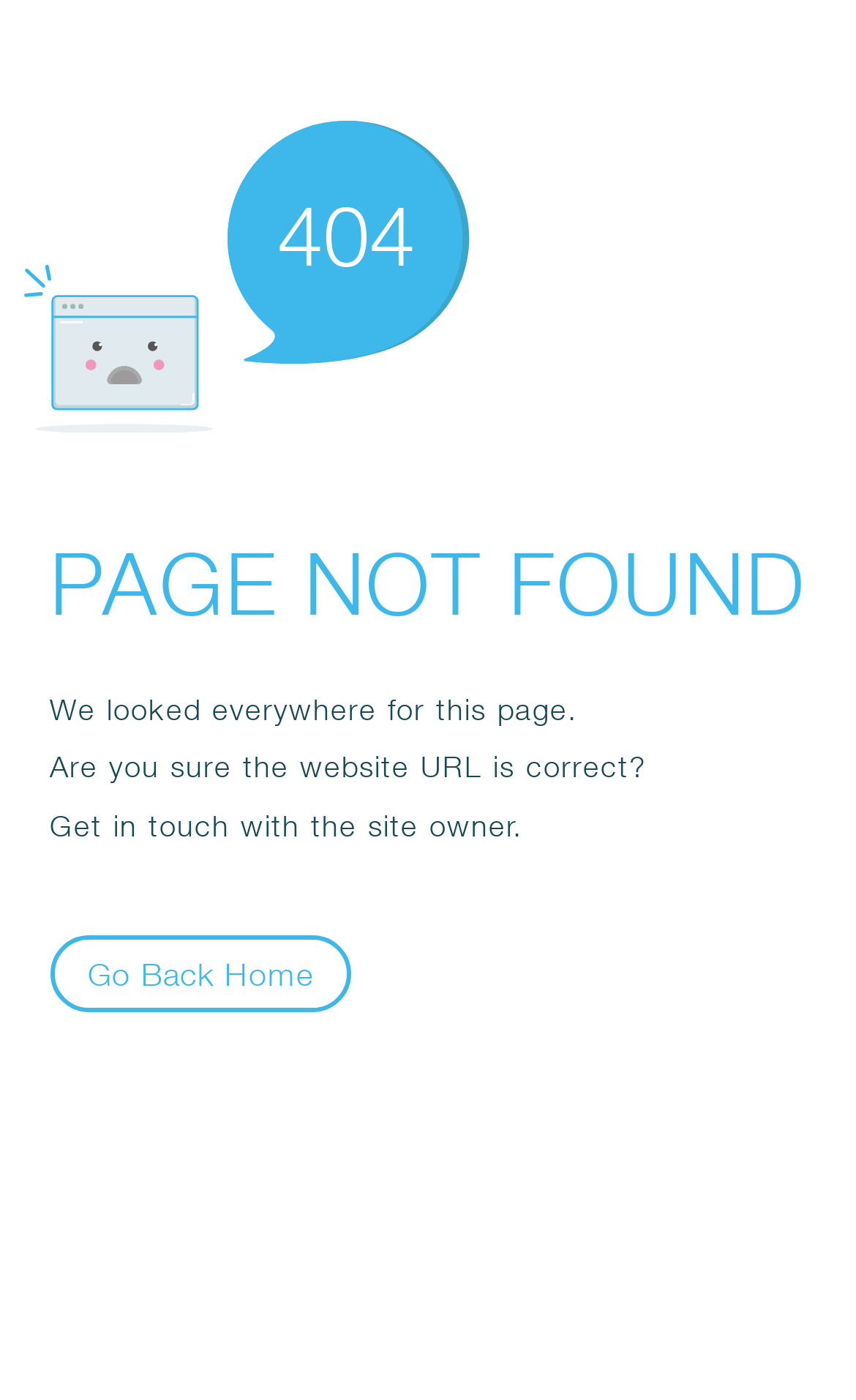Generate a detailed explanation of the webpage's features and information.

The webpage displays an error message, indicating that the page was not found. At the top left of the page, there is a small icon represented by an SVG element. Below the icon, a large "404" text is centered, taking up a significant portion of the page's width. 

Below the "404" text, there are four lines of text. The first line reads "PAGE NOT FOUND" in a wide, horizontal layout that spans almost the entire page width. The following three lines of text are stacked vertically, with a slight indentation from the left edge of the page. These lines of text provide guidance on what to do next, stating "We looked everywhere for this page.", "Are you sure the website URL is correct?", and "Get in touch with the site owner." 

At the bottom left of the page, there is a button labeled "Go Back Home", which is centered relative to the left edge of the page.